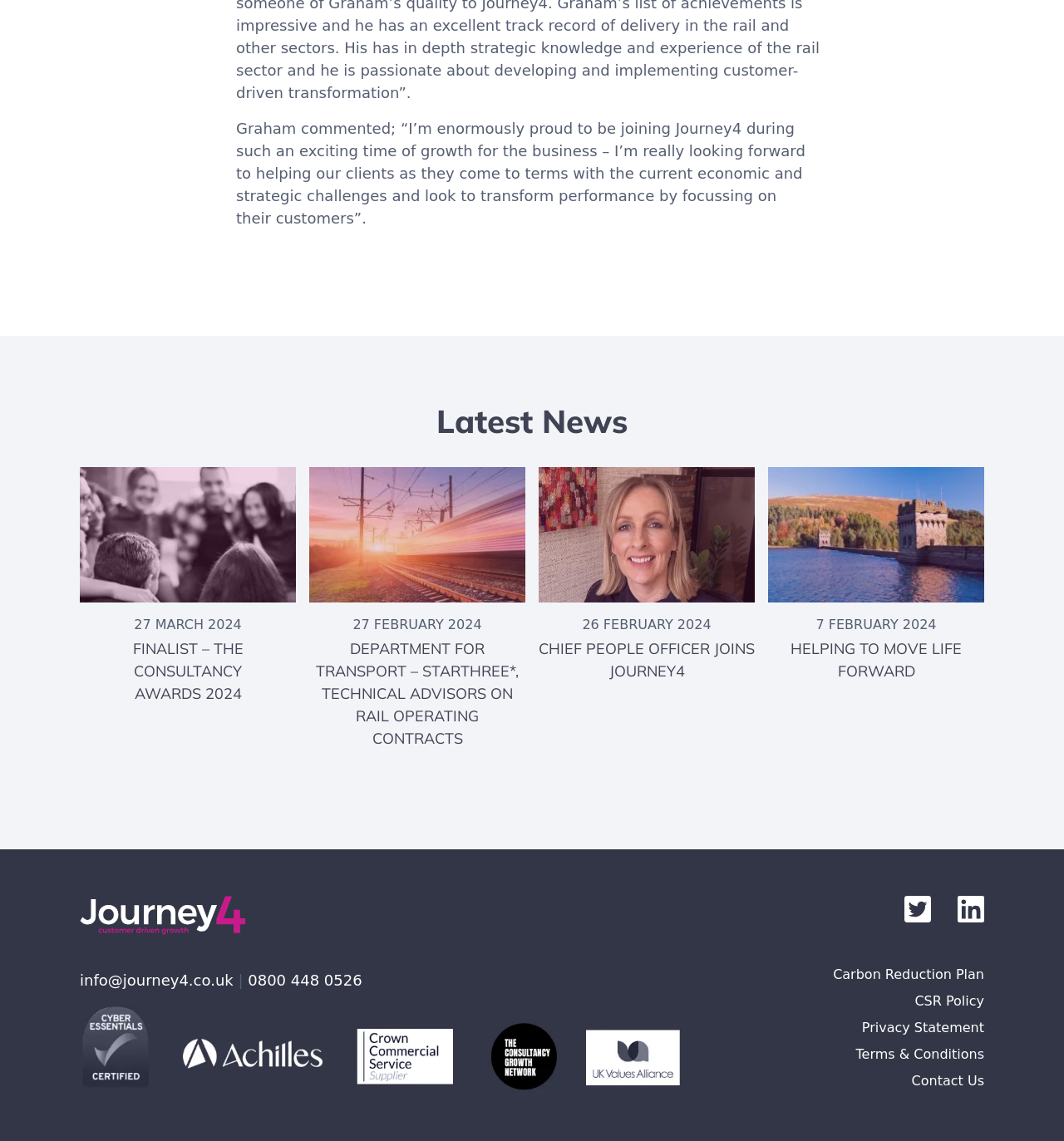Please locate the bounding box coordinates of the element that should be clicked to achieve the given instruction: "Contact Journey4 via email".

[0.075, 0.852, 0.219, 0.867]